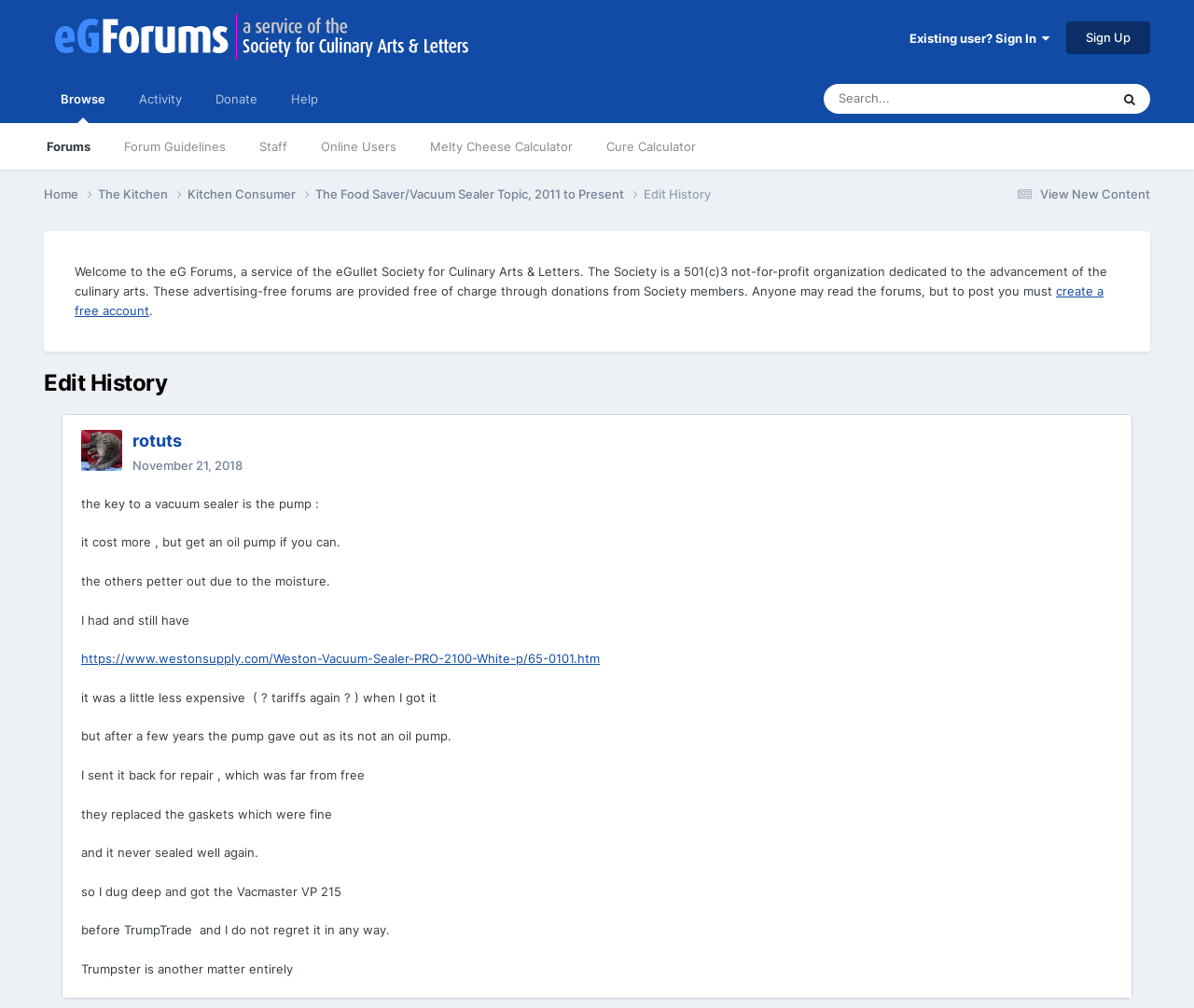Provide the bounding box coordinates of the UI element this sentence describes: "create a free account".

[0.062, 0.281, 0.924, 0.315]